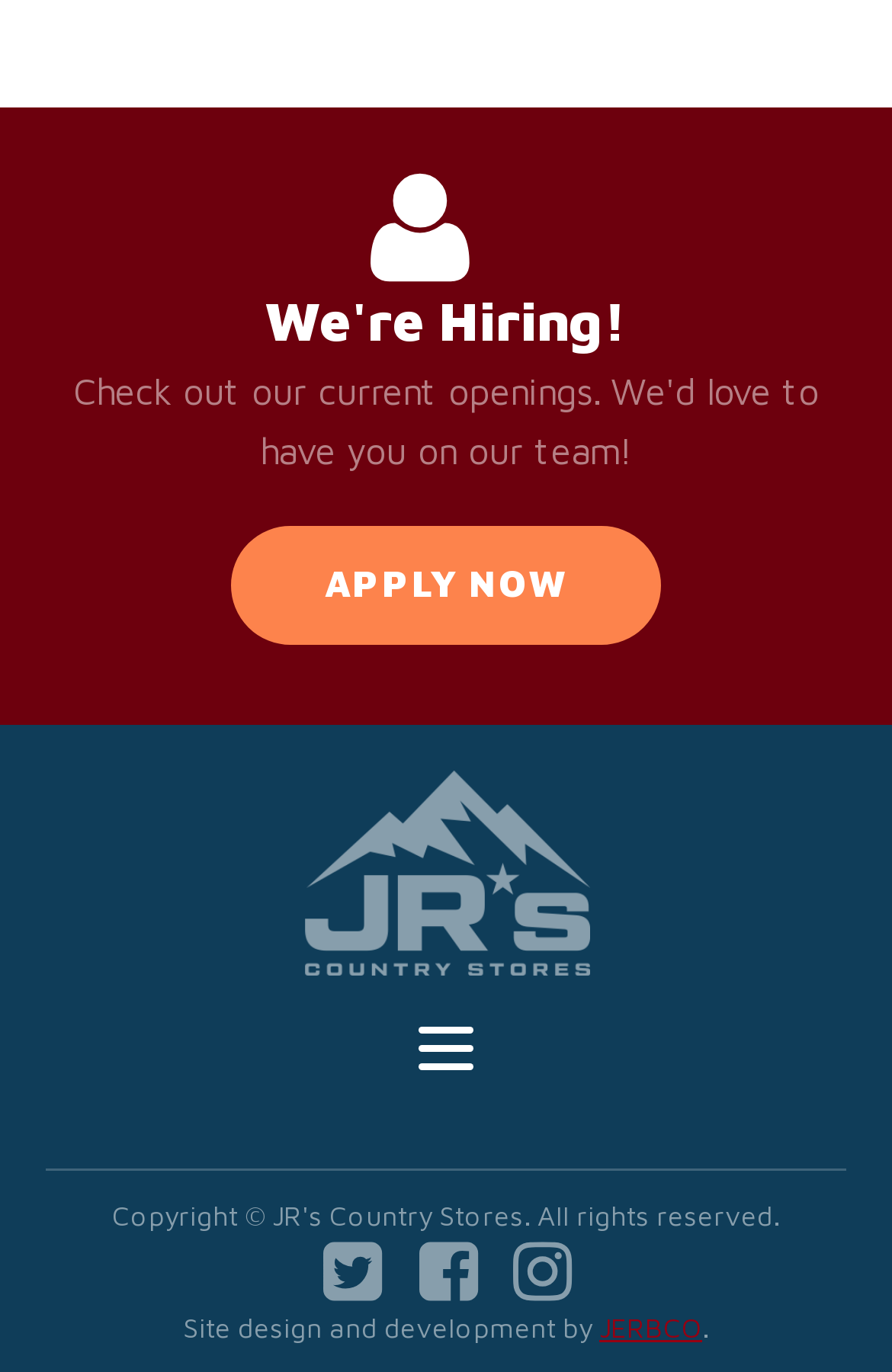How many social media links are present at the bottom of the webpage?
Answer the question with detailed information derived from the image.

There are three social media links present at the bottom of the webpage, which are Twitter, Facebook, and Instagram, each represented by an SVG icon and a link element.